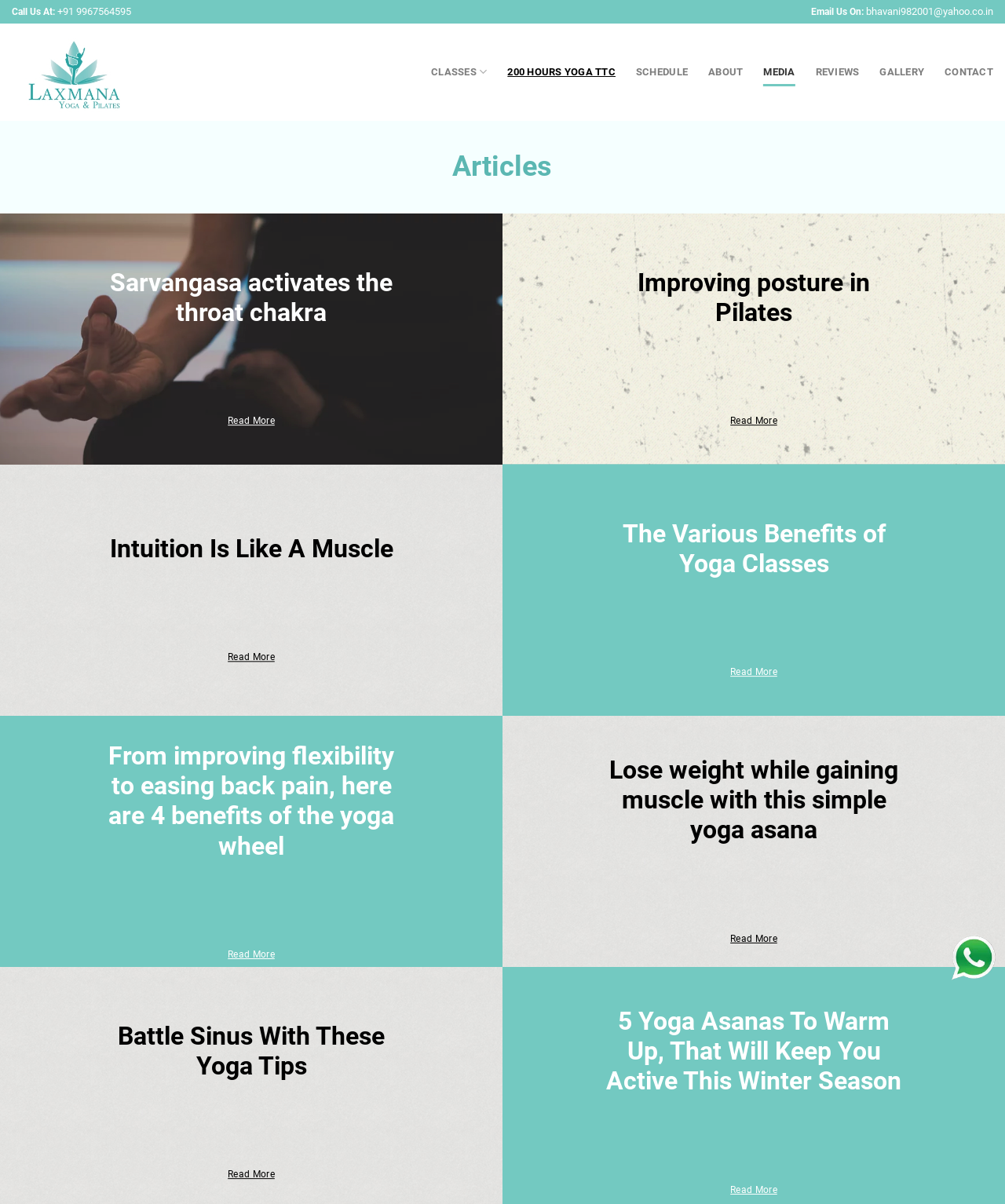Please indicate the bounding box coordinates for the clickable area to complete the following task: "View the gallery". The coordinates should be specified as four float numbers between 0 and 1, i.e., [left, top, right, bottom].

[0.875, 0.048, 0.92, 0.072]